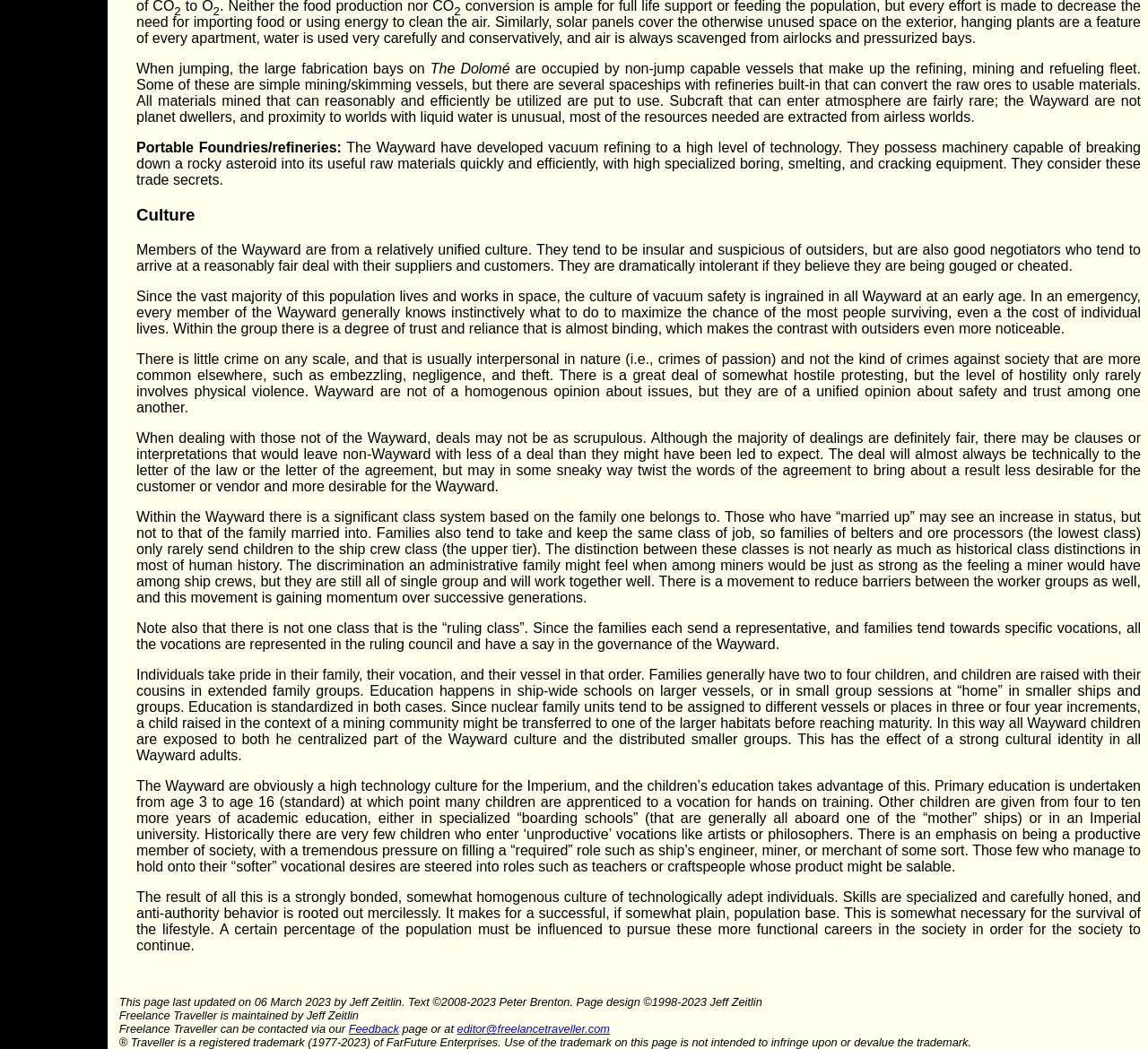Answer the question using only a single word or phrase: 
What is the main topic of this webpage?

Culture of the Wayward